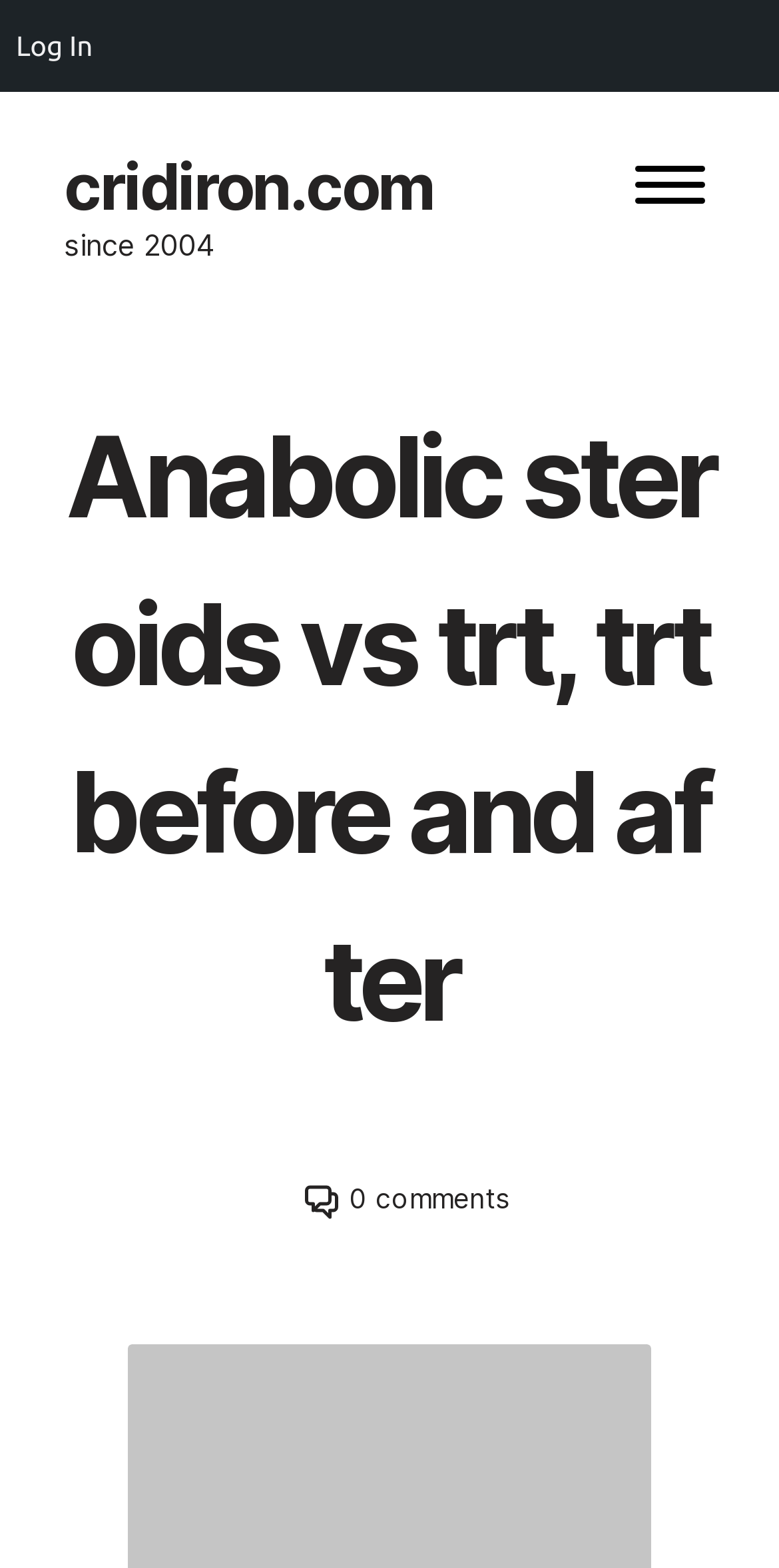Bounding box coordinates are specified in the format (top-left x, top-left y, bottom-right x, bottom-right y). All values are floating point numbers bounded between 0 and 1. Please provide the bounding box coordinate of the region this sentence describes: 0 commentsSkip to comment section

[0.449, 0.754, 0.654, 0.774]